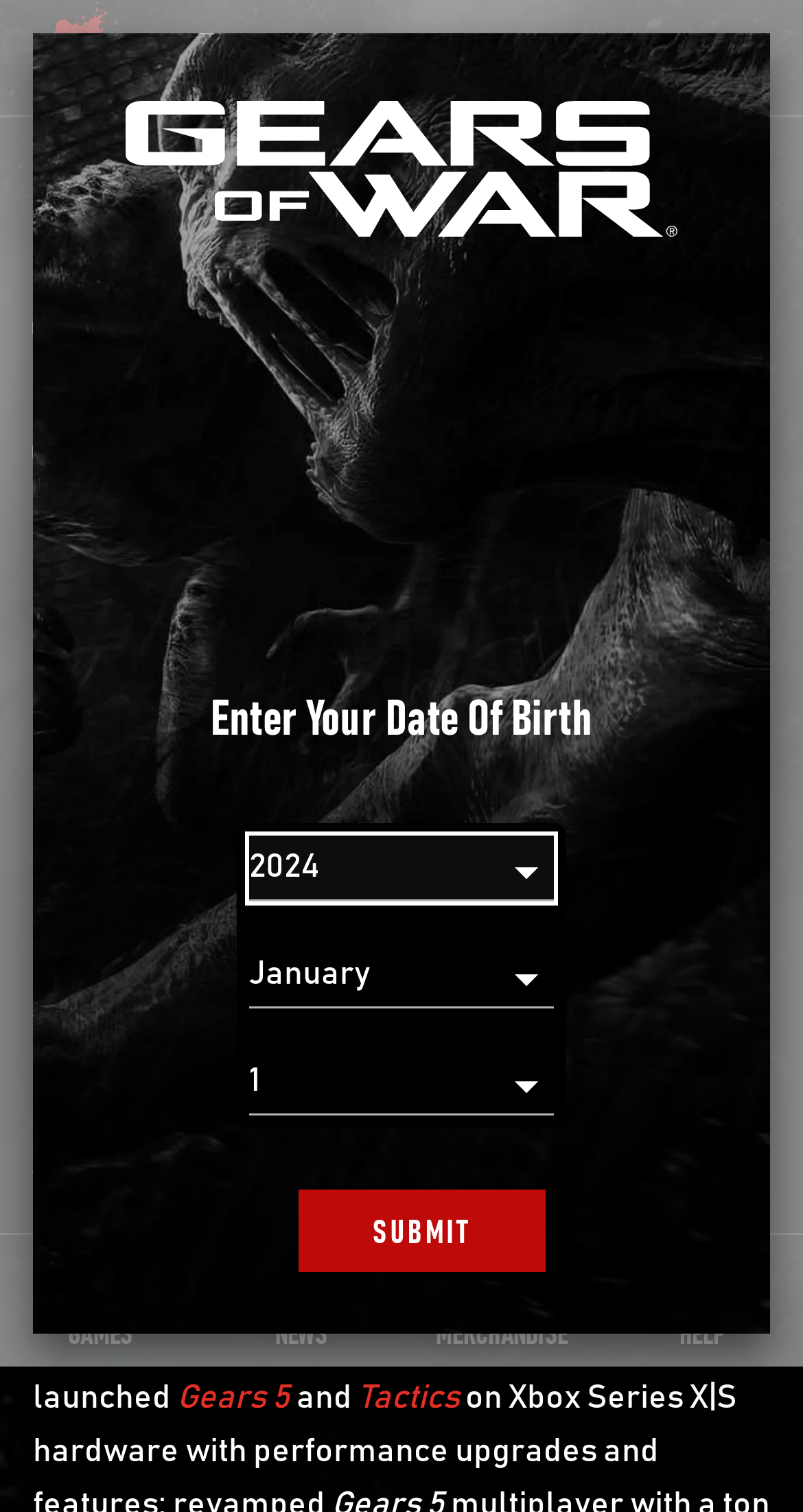Point out the bounding box coordinates of the section to click in order to follow this instruction: "Go to Gears of War home".

[0.041, 0.001, 0.487, 0.076]